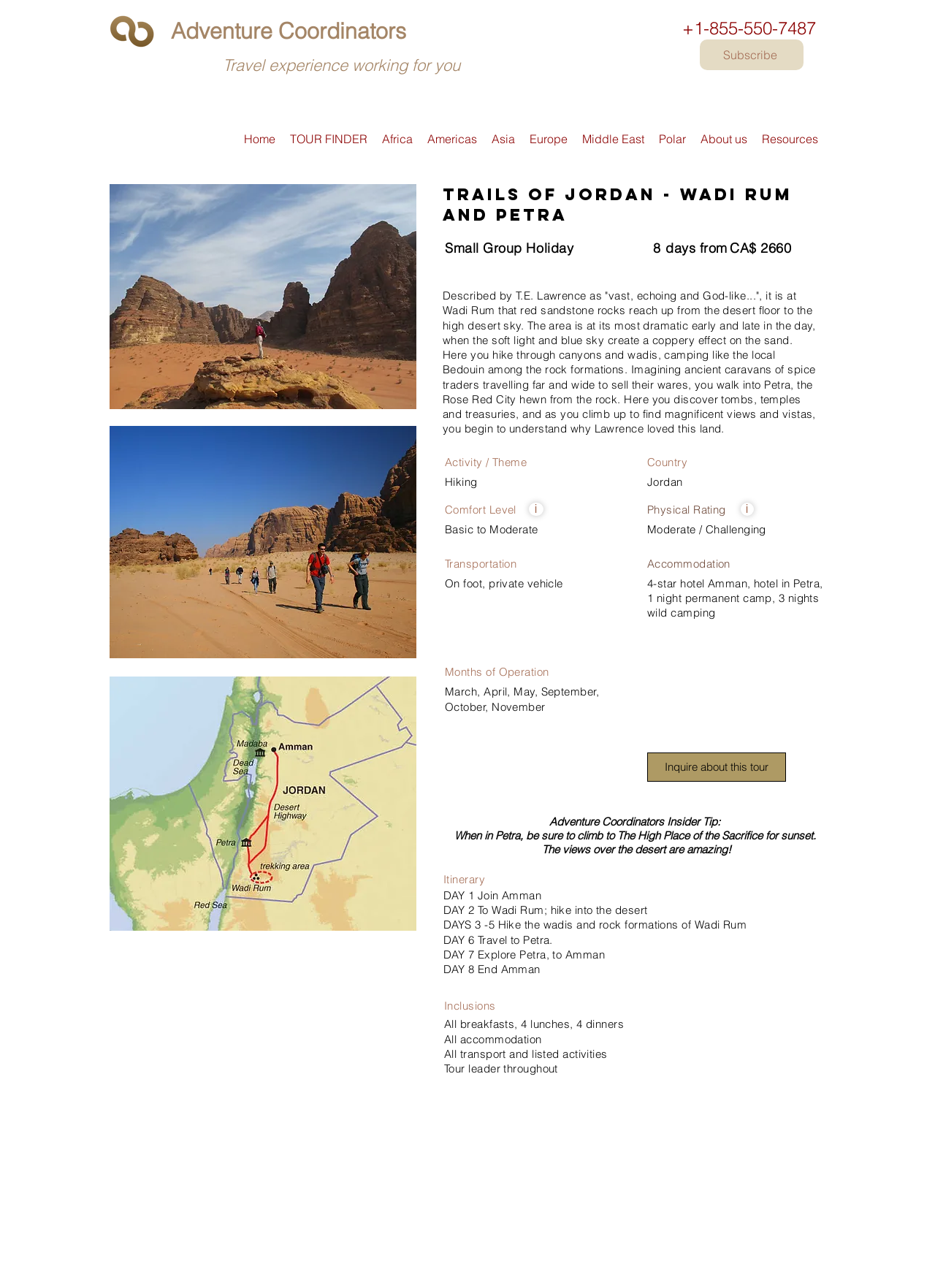Find the bounding box coordinates for the HTML element specified by: "Inquire about this tour".

[0.692, 0.584, 0.841, 0.607]